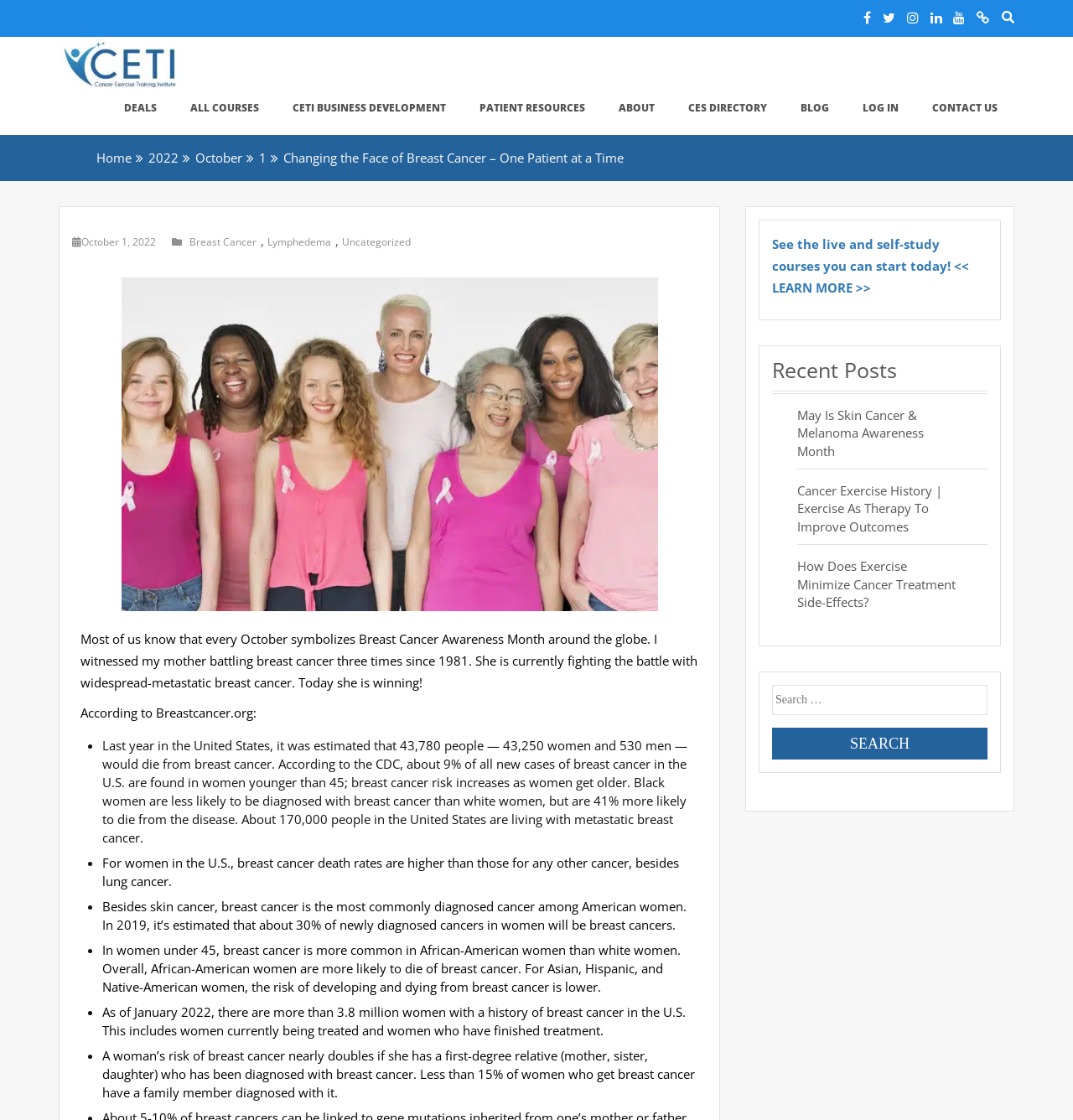What is the purpose of the 'Search for:' box?
Using the information presented in the image, please offer a detailed response to the question.

I found the answer by looking at the search box and its label 'Search for:', which suggests that it is used to search for specific posts or courses on the website.